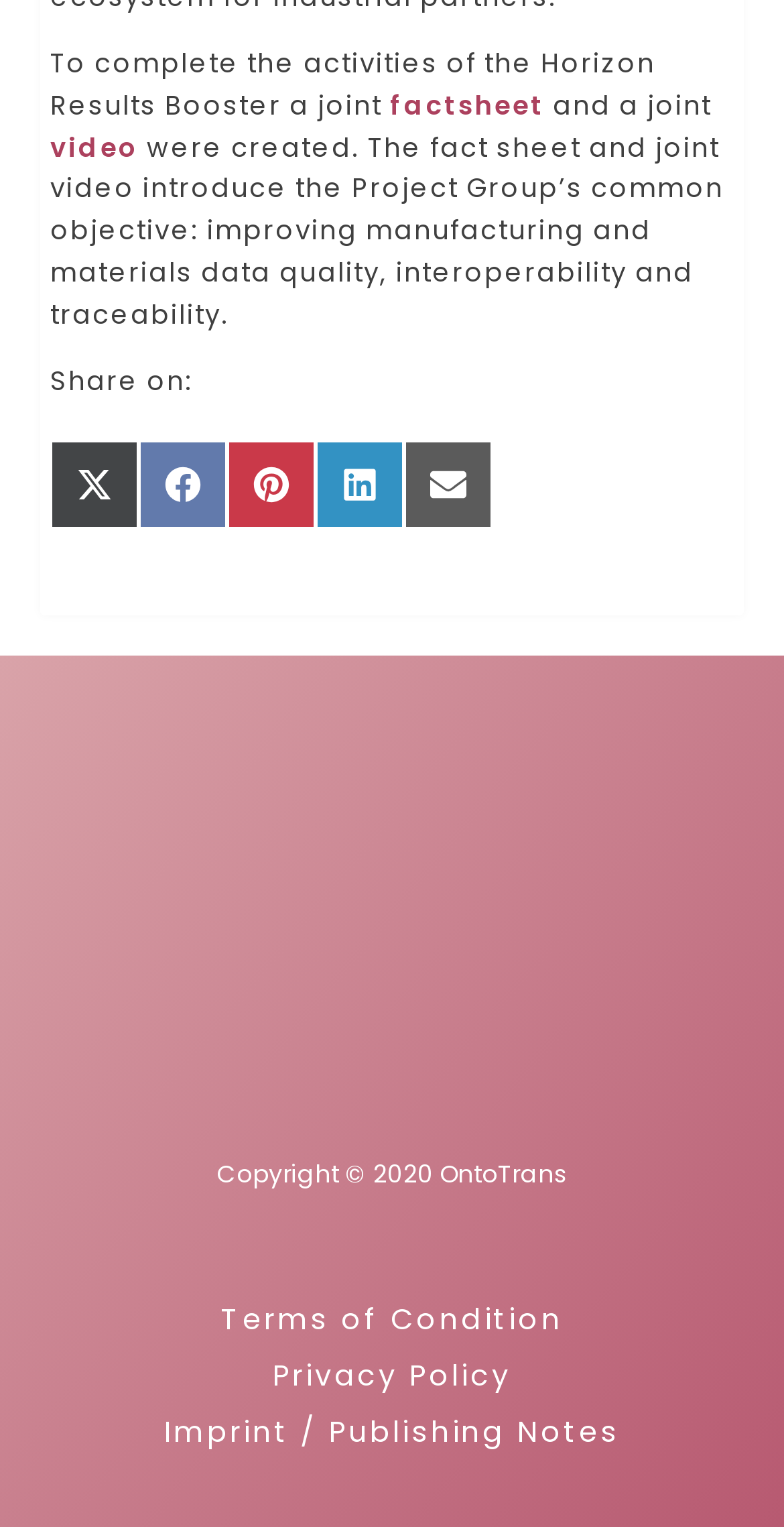Identify the bounding box for the given UI element using the description provided. Coordinates should be in the format (top-left x, top-left y, bottom-right x, bottom-right y) and must be between 0 and 1. Here is the description: Privacy Policy

[0.348, 0.886, 0.652, 0.917]